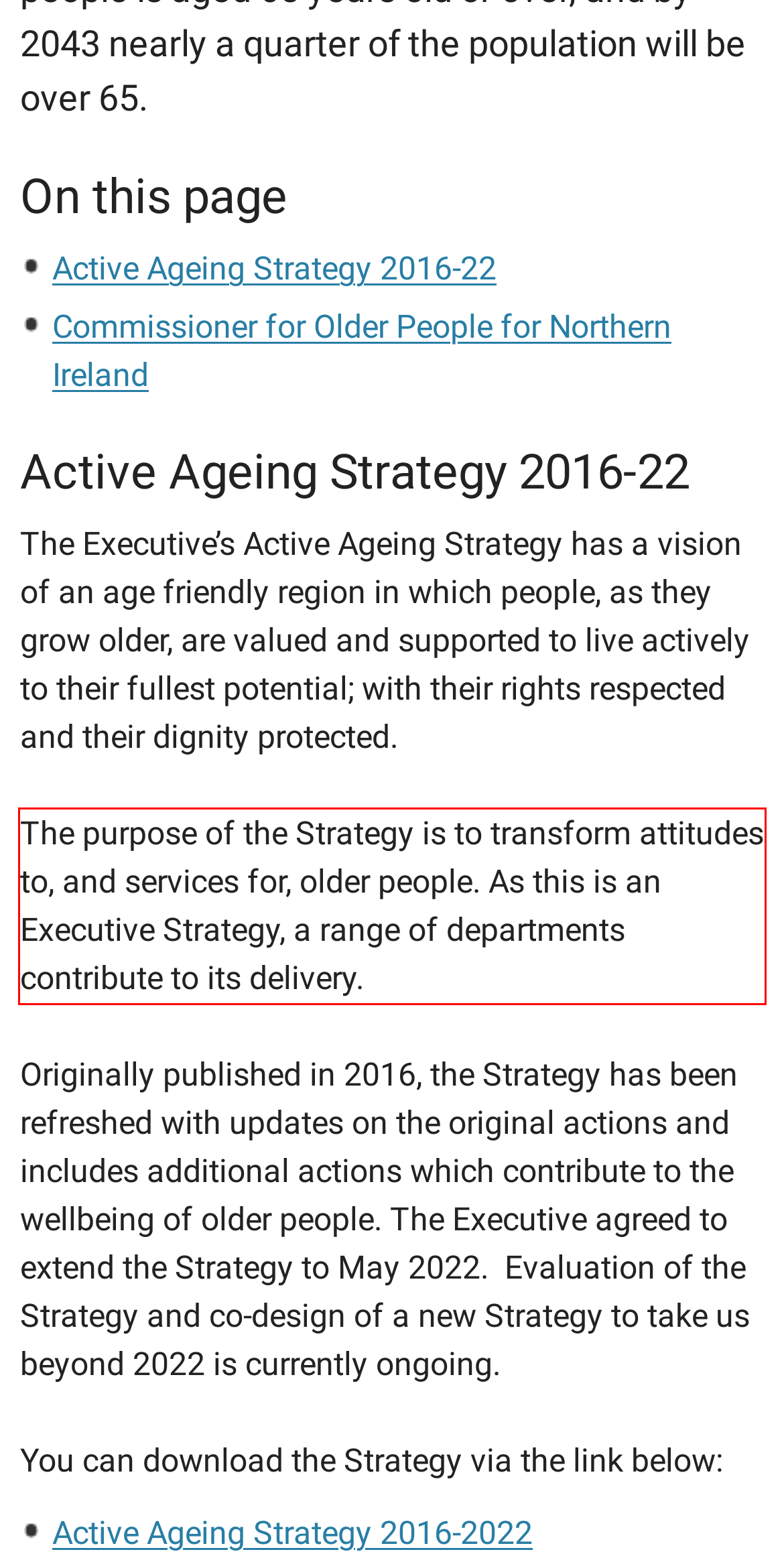Using the provided webpage screenshot, recognize the text content in the area marked by the red bounding box.

The purpose of the Strategy is to transform attitudes to, and services for, older people. As this is an Executive Strategy, a range of departments contribute to its delivery.